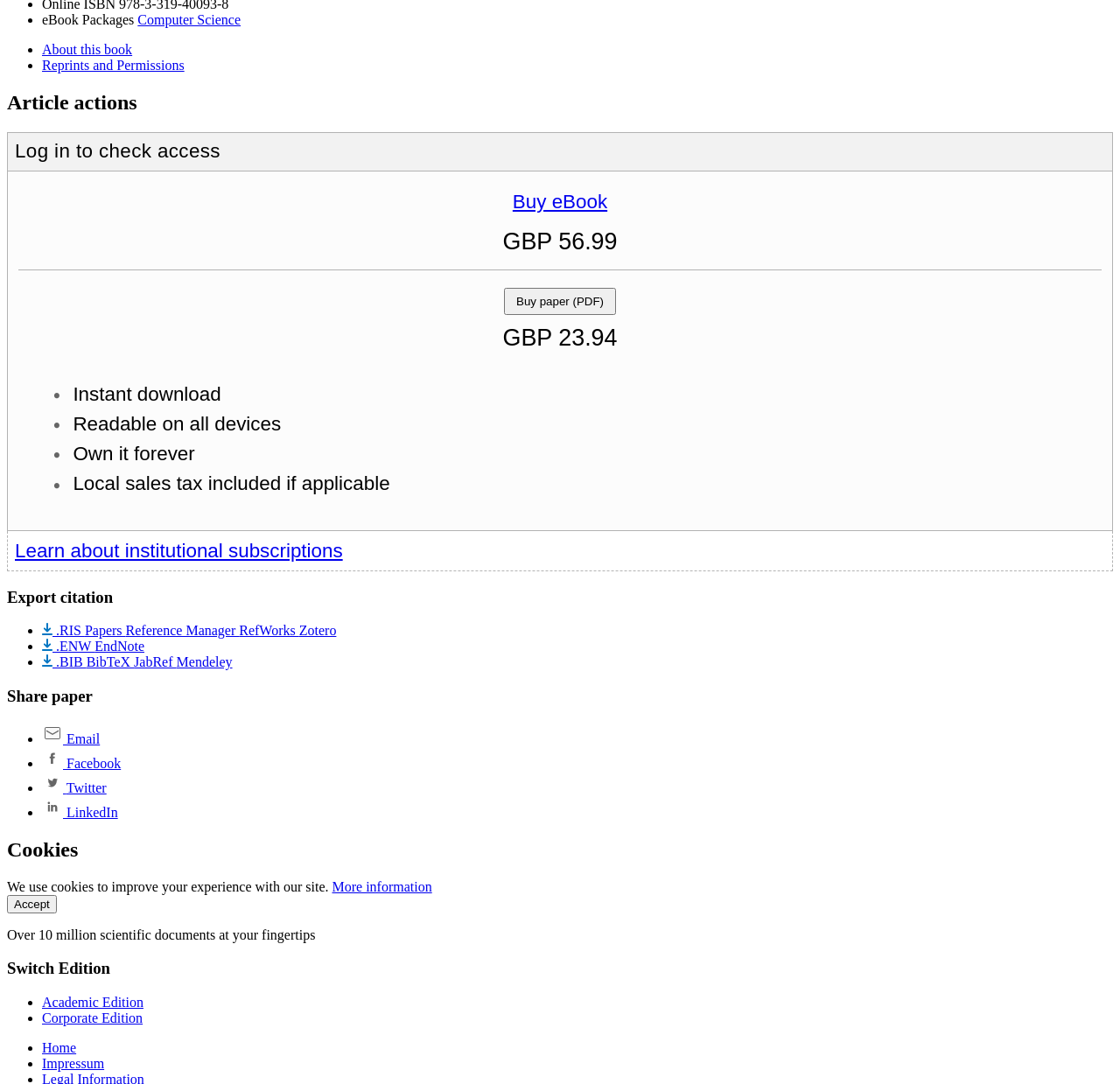Please locate the bounding box coordinates of the element that should be clicked to complete the given instruction: "Buy eBook".

[0.448, 0.171, 0.552, 0.201]